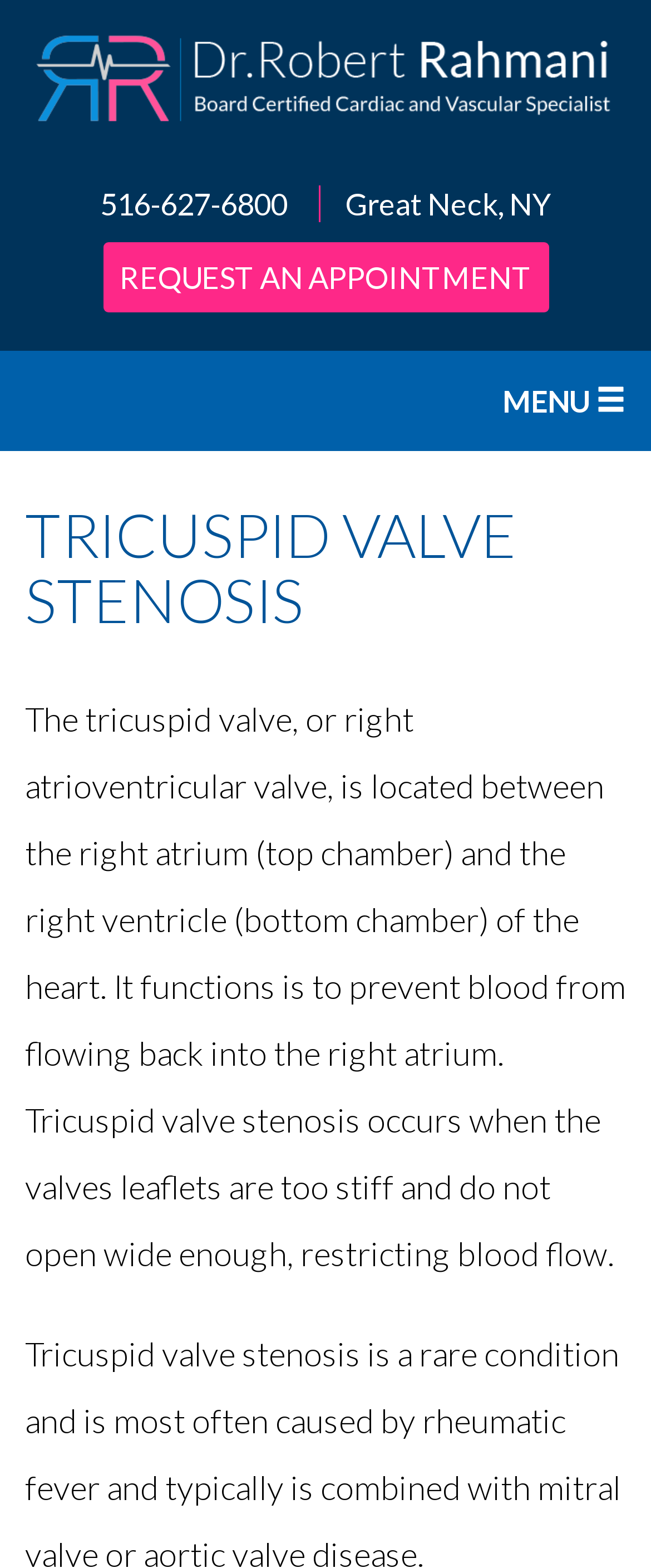Use the details in the image to answer the question thoroughly: 
What is the function of the tricuspid valve?

I found the function of the tricuspid valve by reading the StaticText element with the content 'The tricuspid valve, or right atrioventricular valve, is located between the right atrium (top chamber) and the right ventricle (bottom chamber) of the heart. It functions is to prevent blood from flowing back into the right atrium.' located at [0.038, 0.445, 0.962, 0.812].